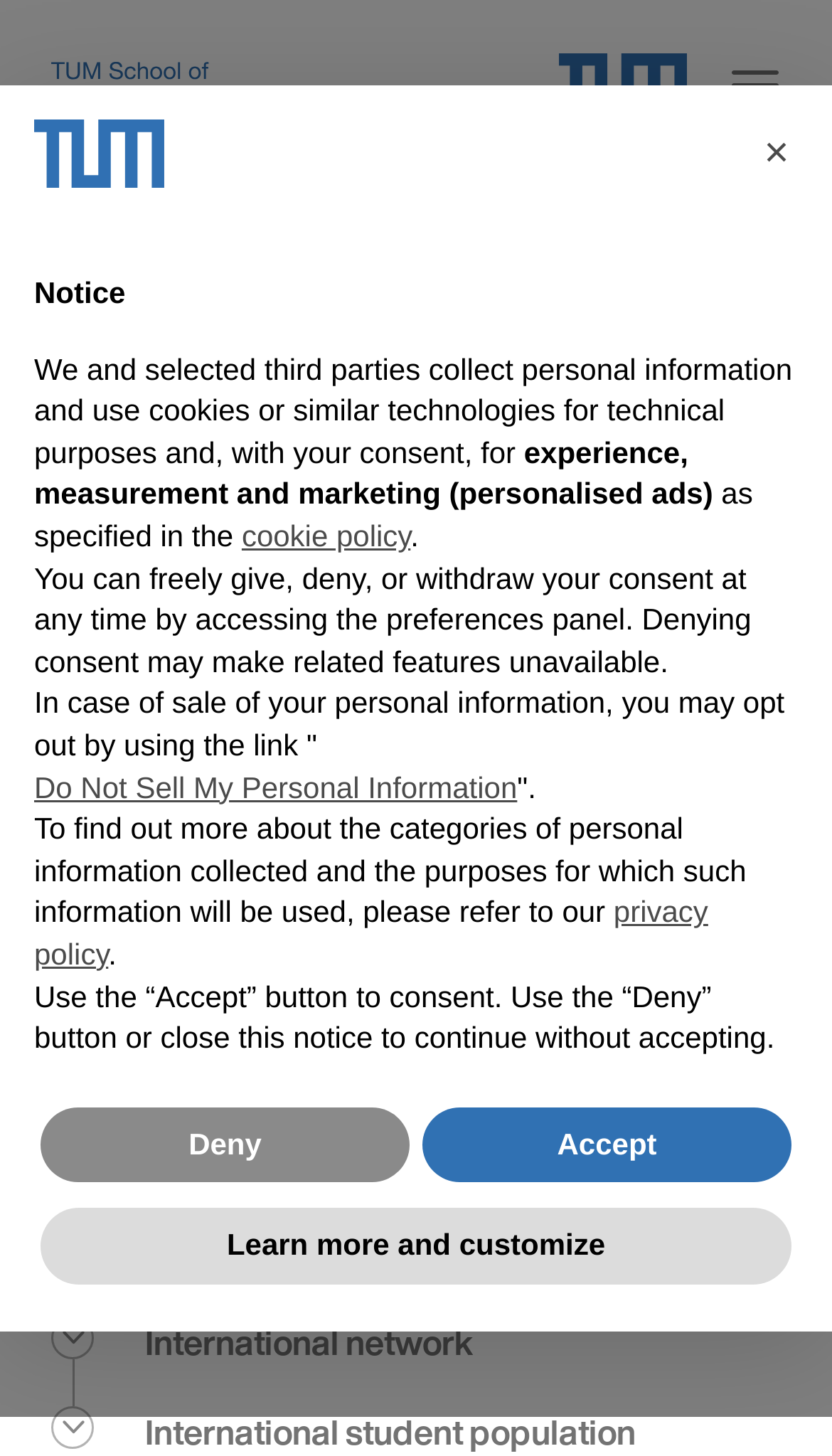Identify the bounding box coordinates of the section to be clicked to complete the task described by the following instruction: "Read about internationalization at a glance". The coordinates should be four float numbers between 0 and 1, formatted as [left, top, right, bottom].

[0.062, 0.746, 0.379, 0.807]